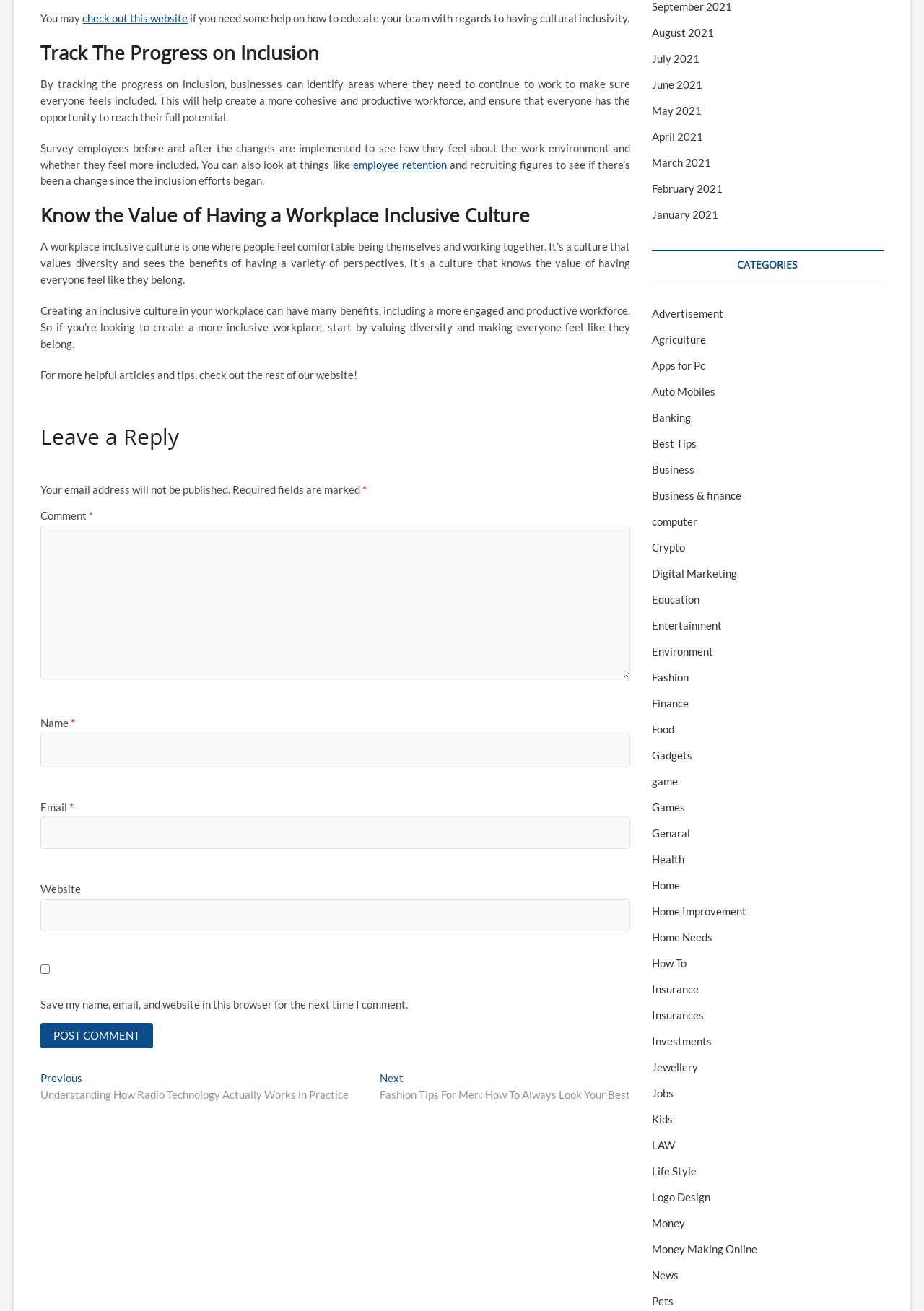Provide a single word or phrase answer to the question: 
What is the topic of the previous post?

Radio technology